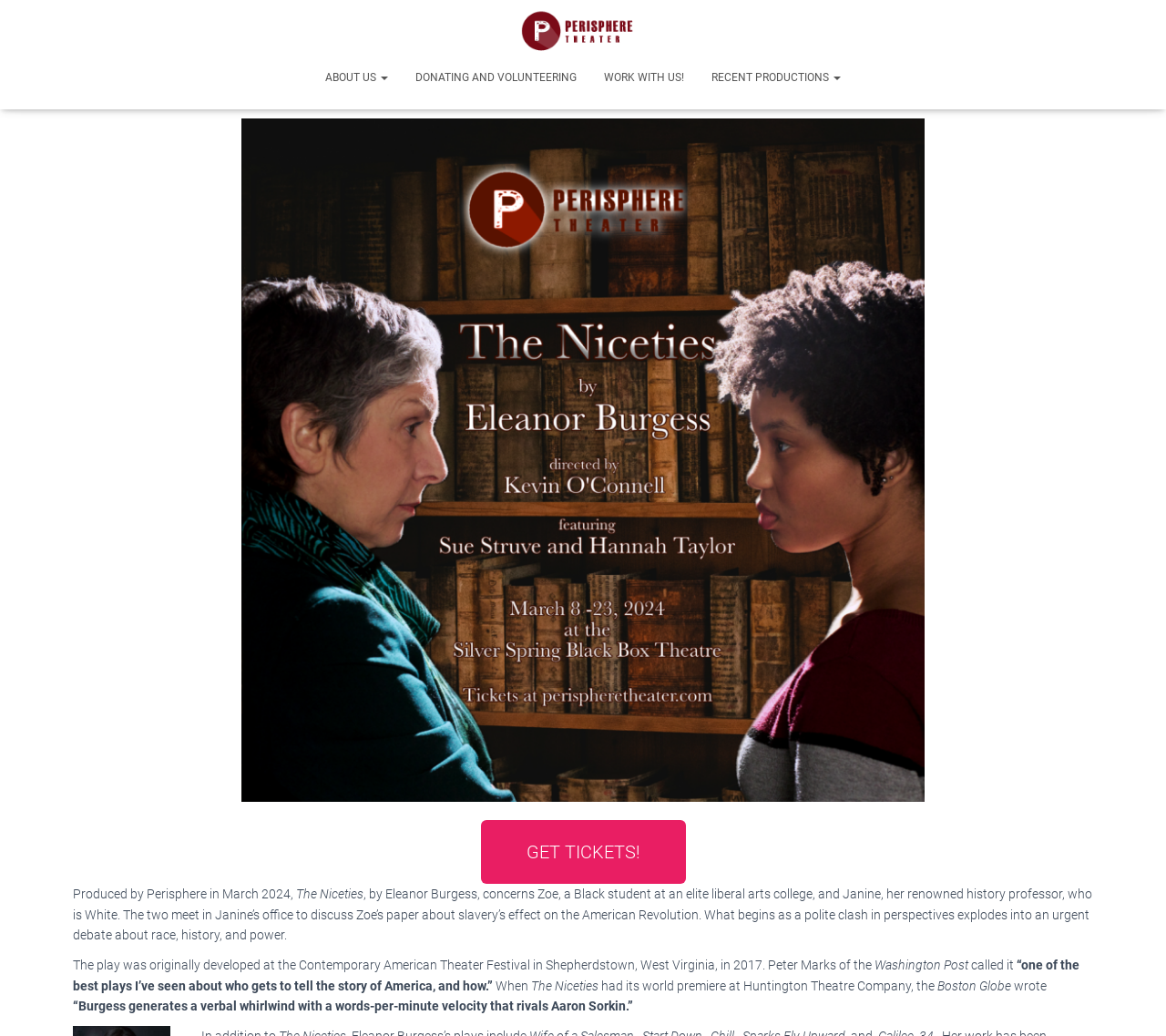Determine the bounding box of the UI element mentioned here: "parent_node: Email aria-describedby="email-notes" name="email"". The coordinates must be in the format [left, top, right, bottom] with values ranging from 0 to 1.

None